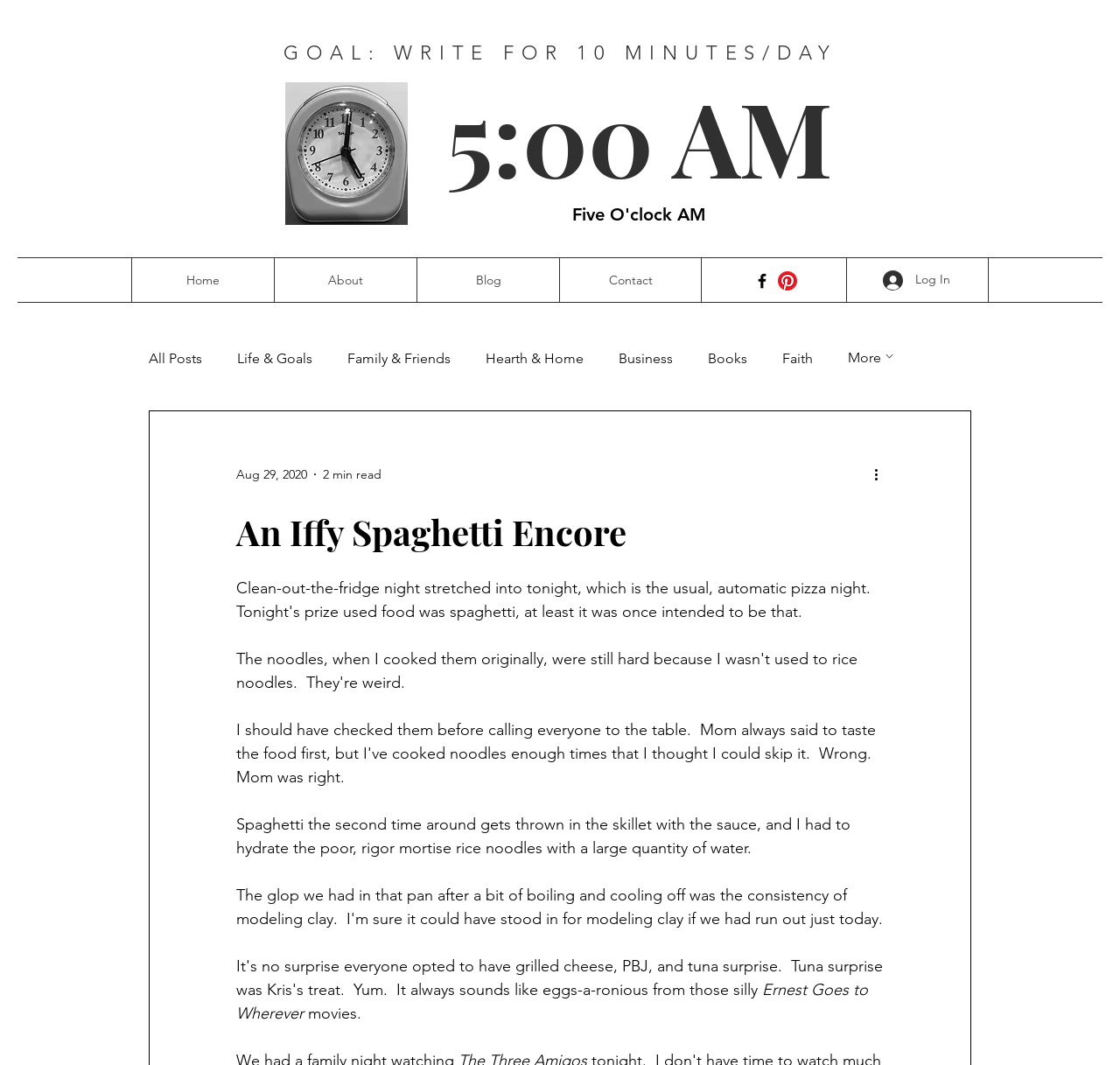Provide a brief response to the question below using a single word or phrase: 
What time is mentioned in the webpage?

5:00 AM